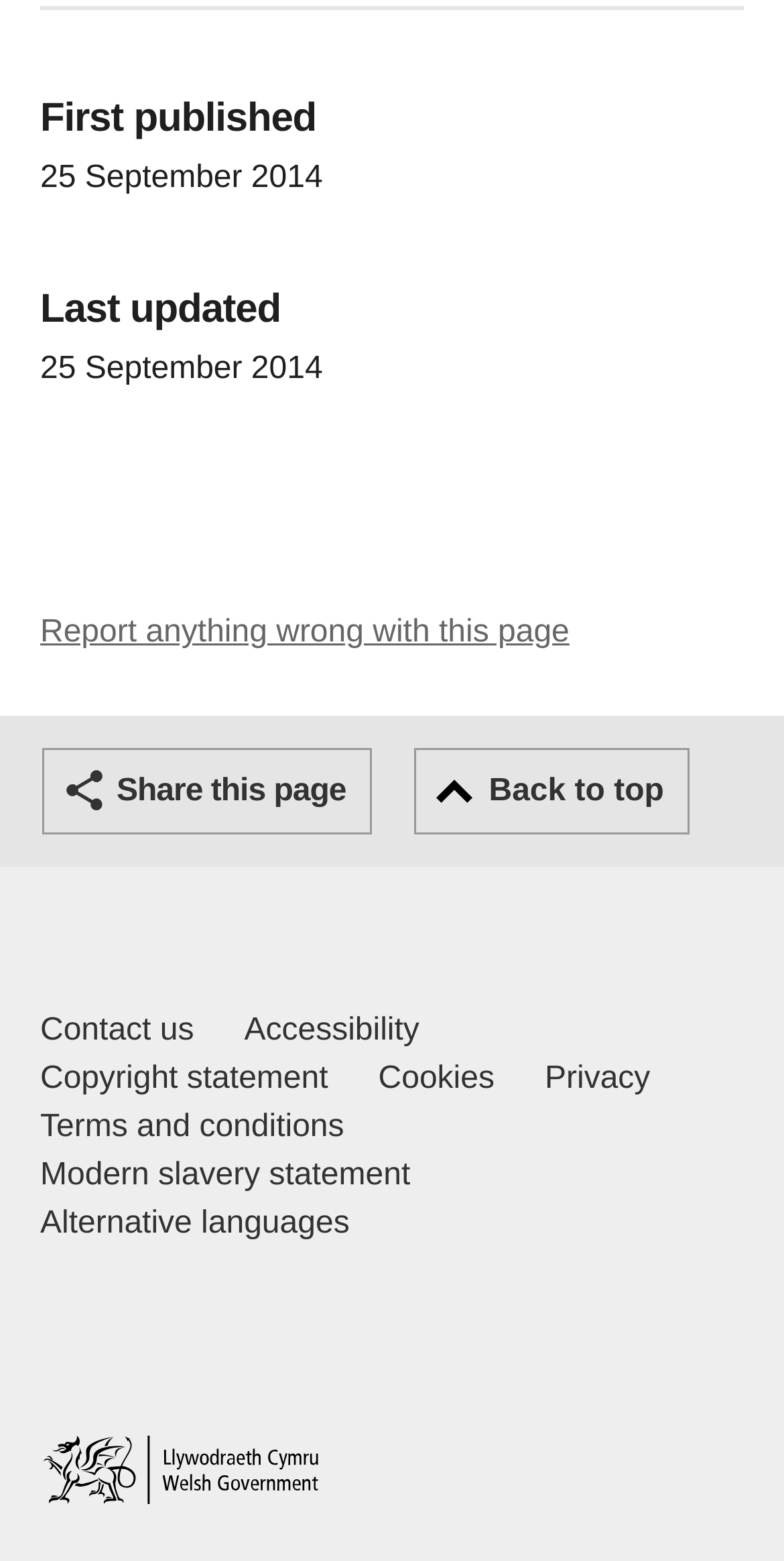Kindly respond to the following question with a single word or a brief phrase: 
What is the function of the 'Report anything wrong with this page' link?

To report issues with the page